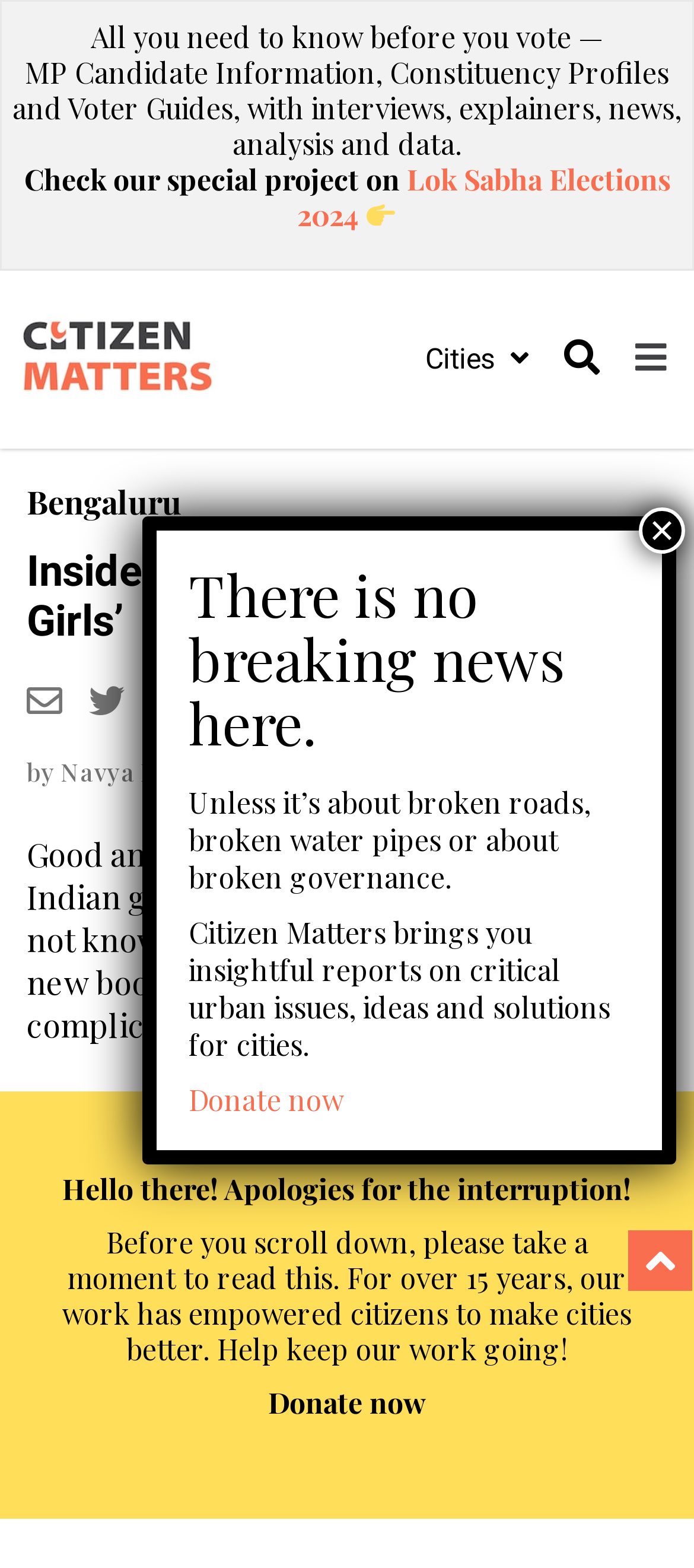Provide the bounding box coordinates, formatted as (top-left x, top-left y, bottom-right x, bottom-right y), with all values being floating point numbers between 0 and 1. Identify the bounding box of the UI element that matches the description: ×

[0.921, 0.324, 0.987, 0.353]